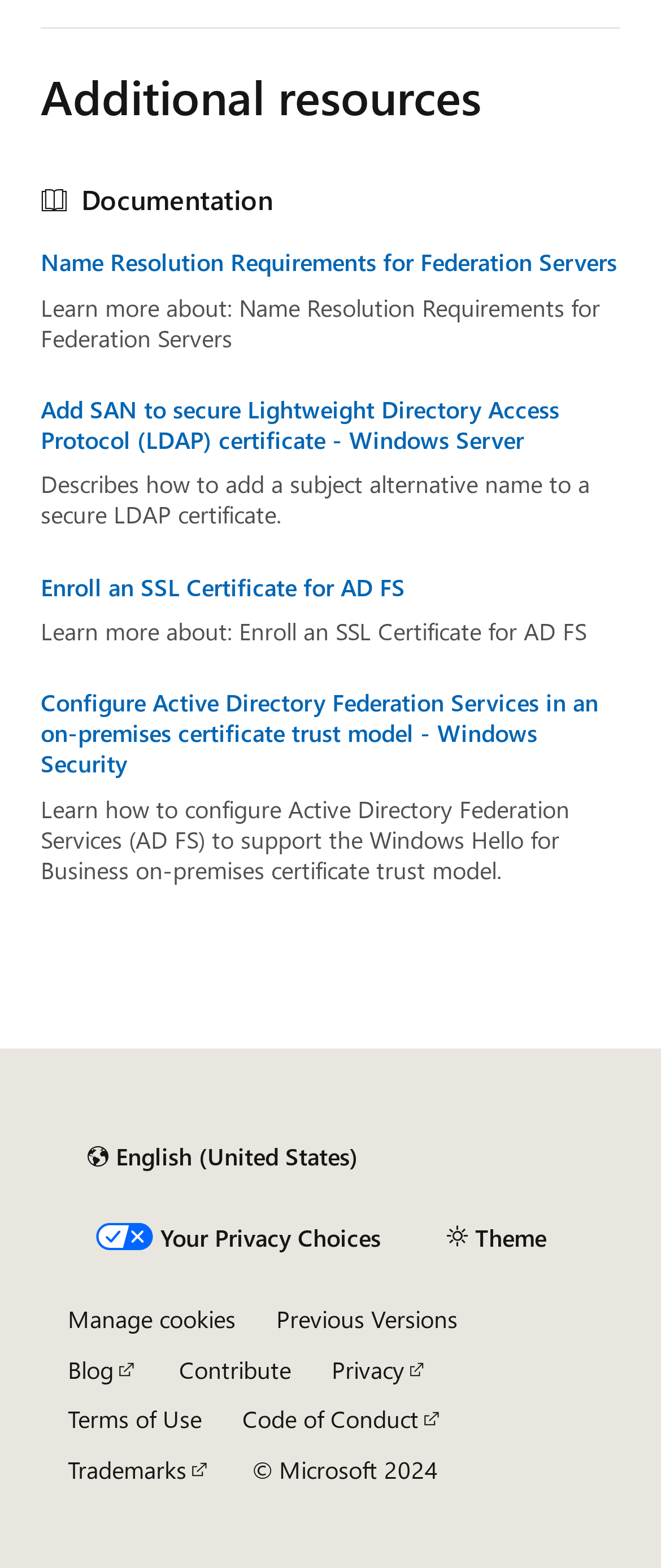What is the topic of the article?
Based on the image, provide a one-word or brief-phrase response.

Additional resources